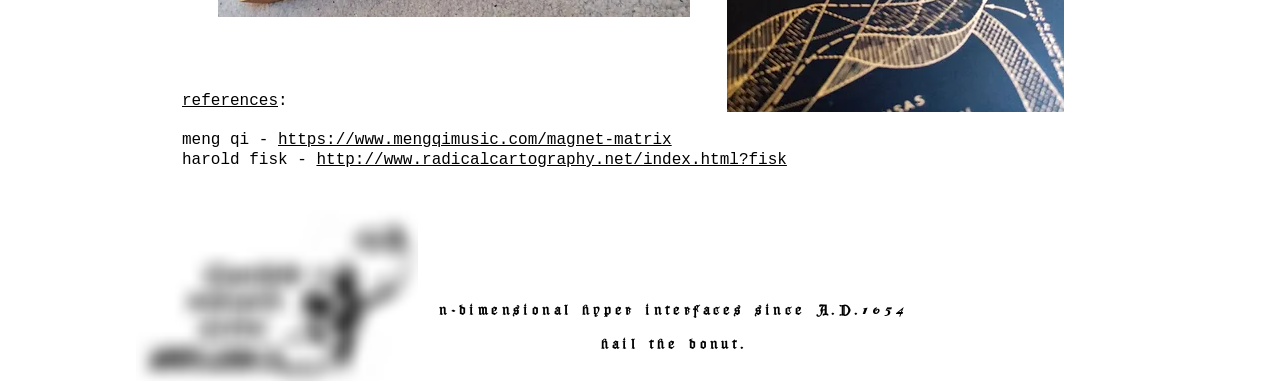Find the bounding box coordinates for the UI element that matches this description: "https://www.mengqimusic.com/magnet-matrix".

[0.217, 0.344, 0.525, 0.391]